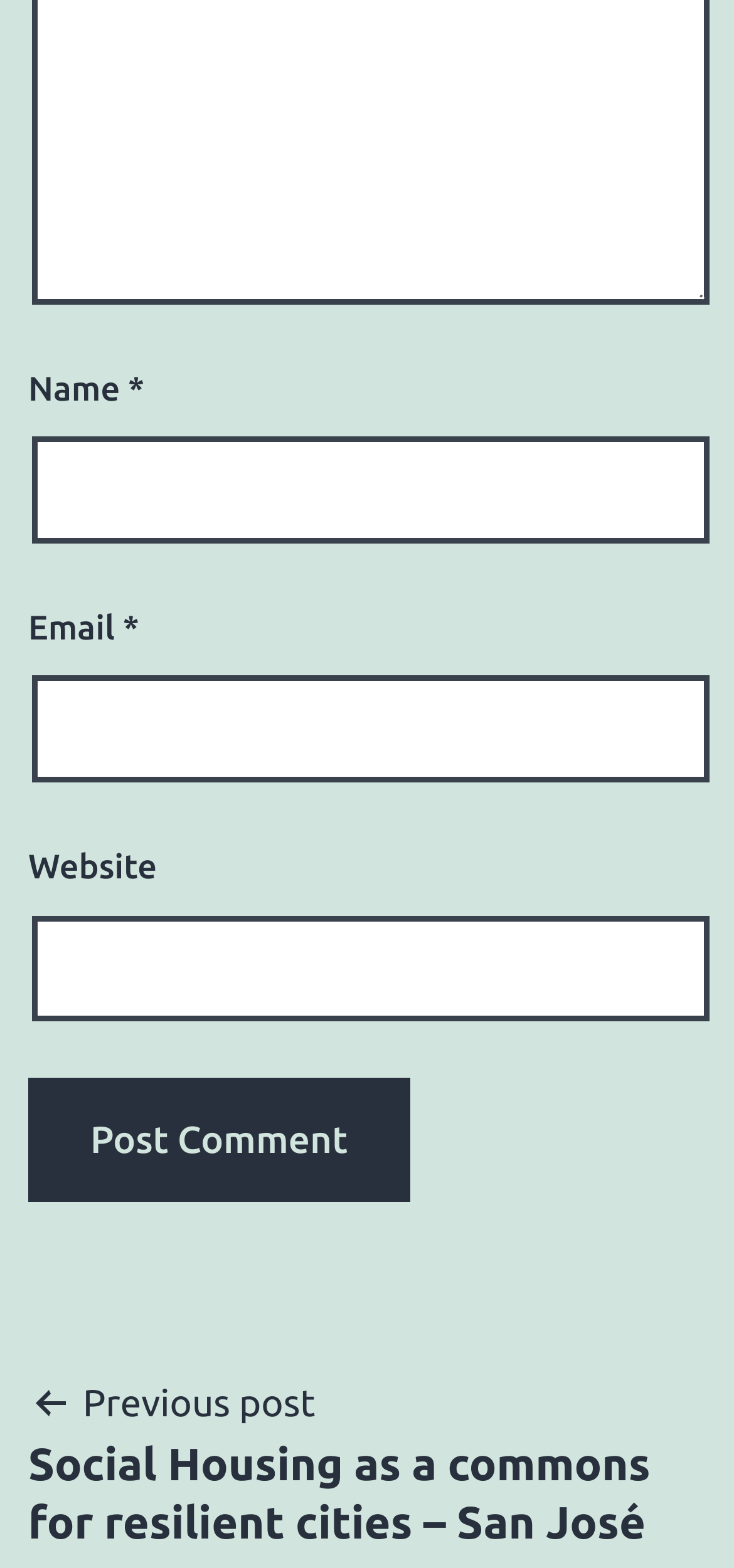What is the topic of the previous post?
Look at the screenshot and give a one-word or phrase answer.

Social Housing